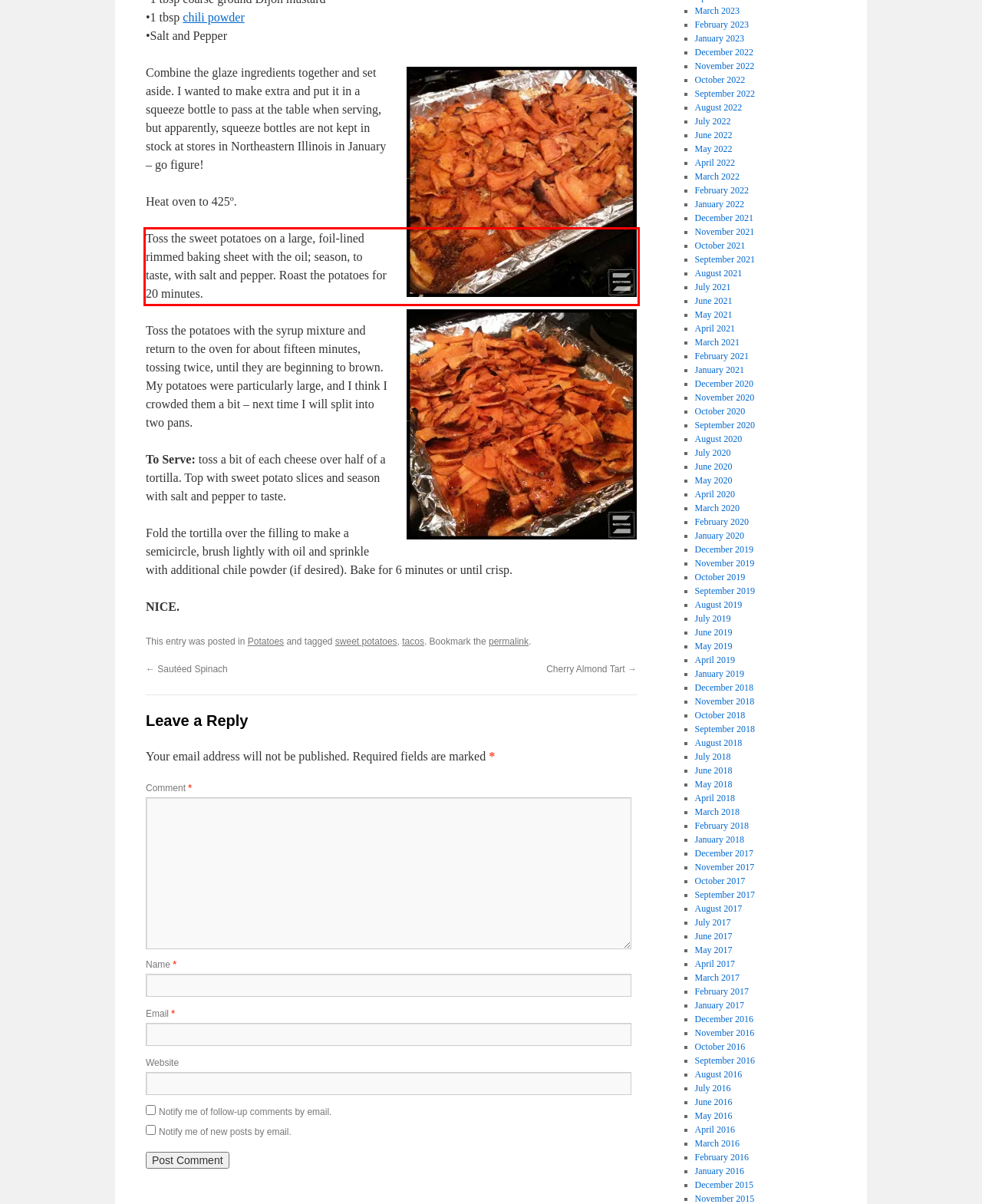Perform OCR on the text inside the red-bordered box in the provided screenshot and output the content.

Toss the sweet potatoes on a large, foil-lined rimmed baking sheet with the oil; season, to taste, with salt and pepper. Roast the potatoes for 20 minutes.